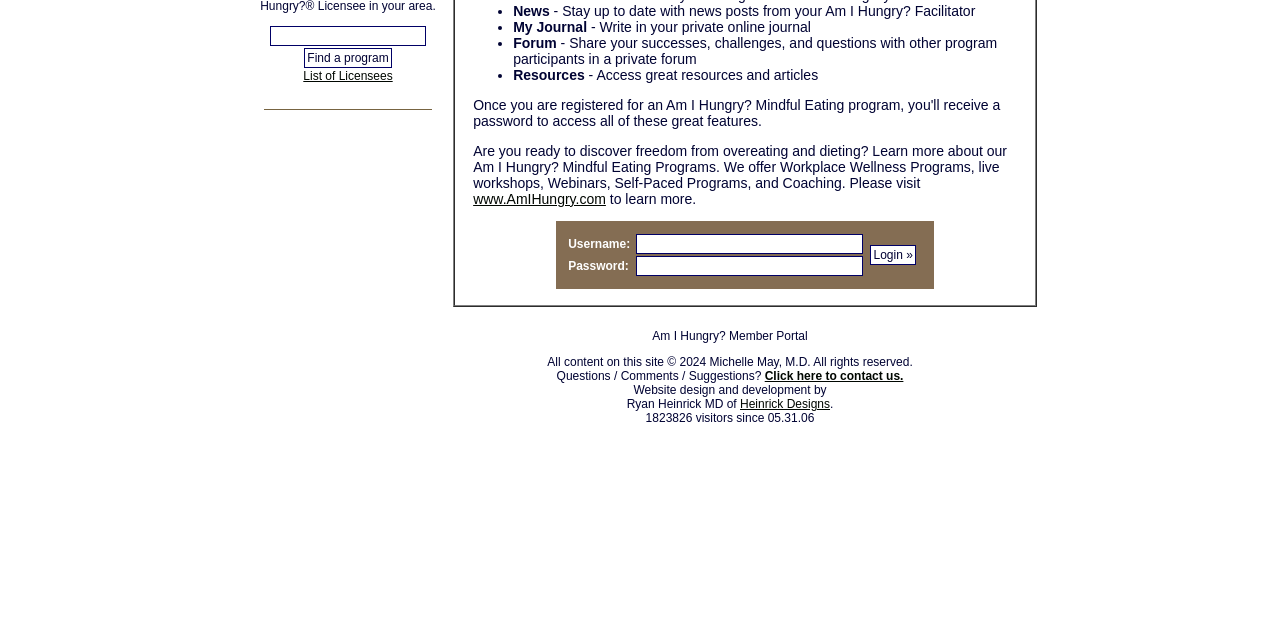Please provide the bounding box coordinates in the format (top-left x, top-left y, bottom-right x, bottom-right y). Remember, all values are floating point numbers between 0 and 1. What is the bounding box coordinate of the region described as: parent_node: List of Licensees name="dosearch"

[0.211, 0.041, 0.333, 0.072]